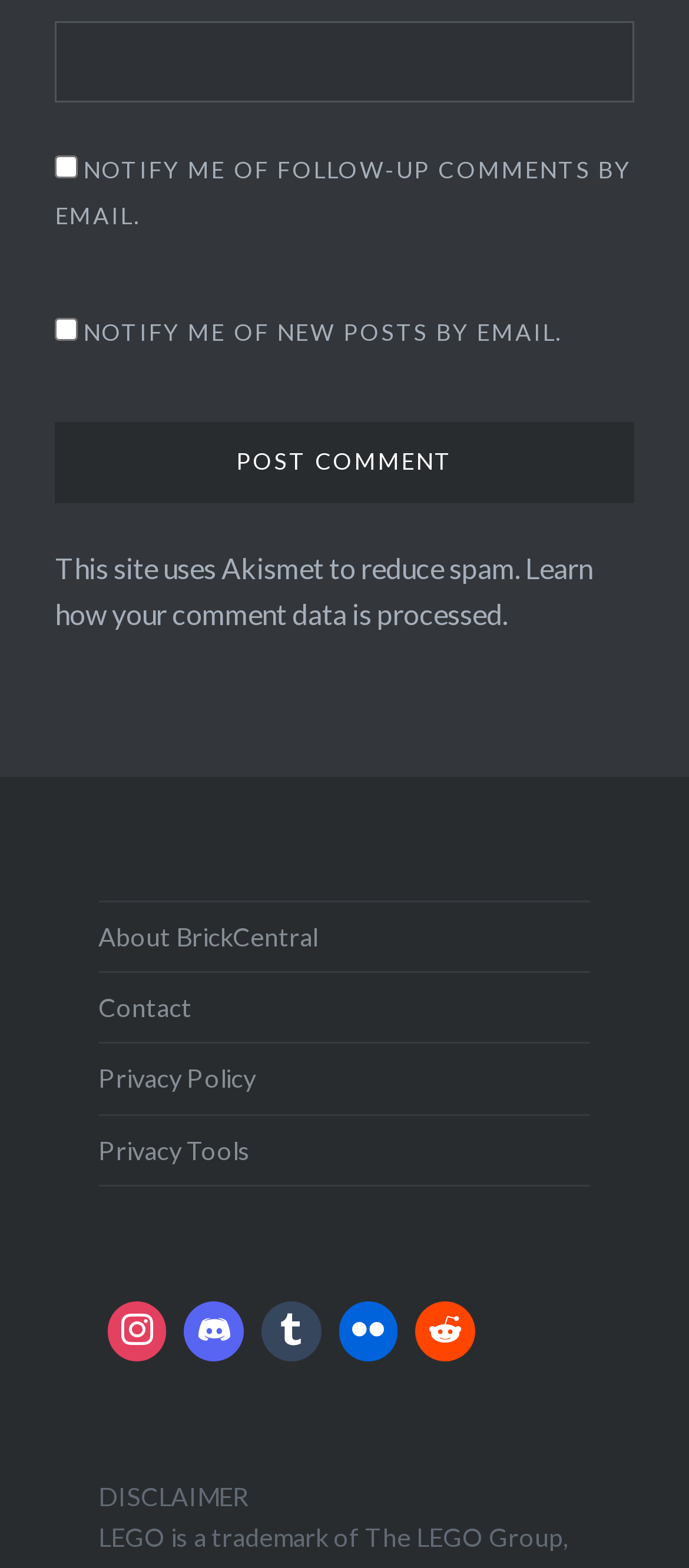Identify the bounding box coordinates for the UI element described as: "Privacy Policy". The coordinates should be provided as four floats between 0 and 1: [left, top, right, bottom].

[0.143, 0.666, 0.857, 0.71]